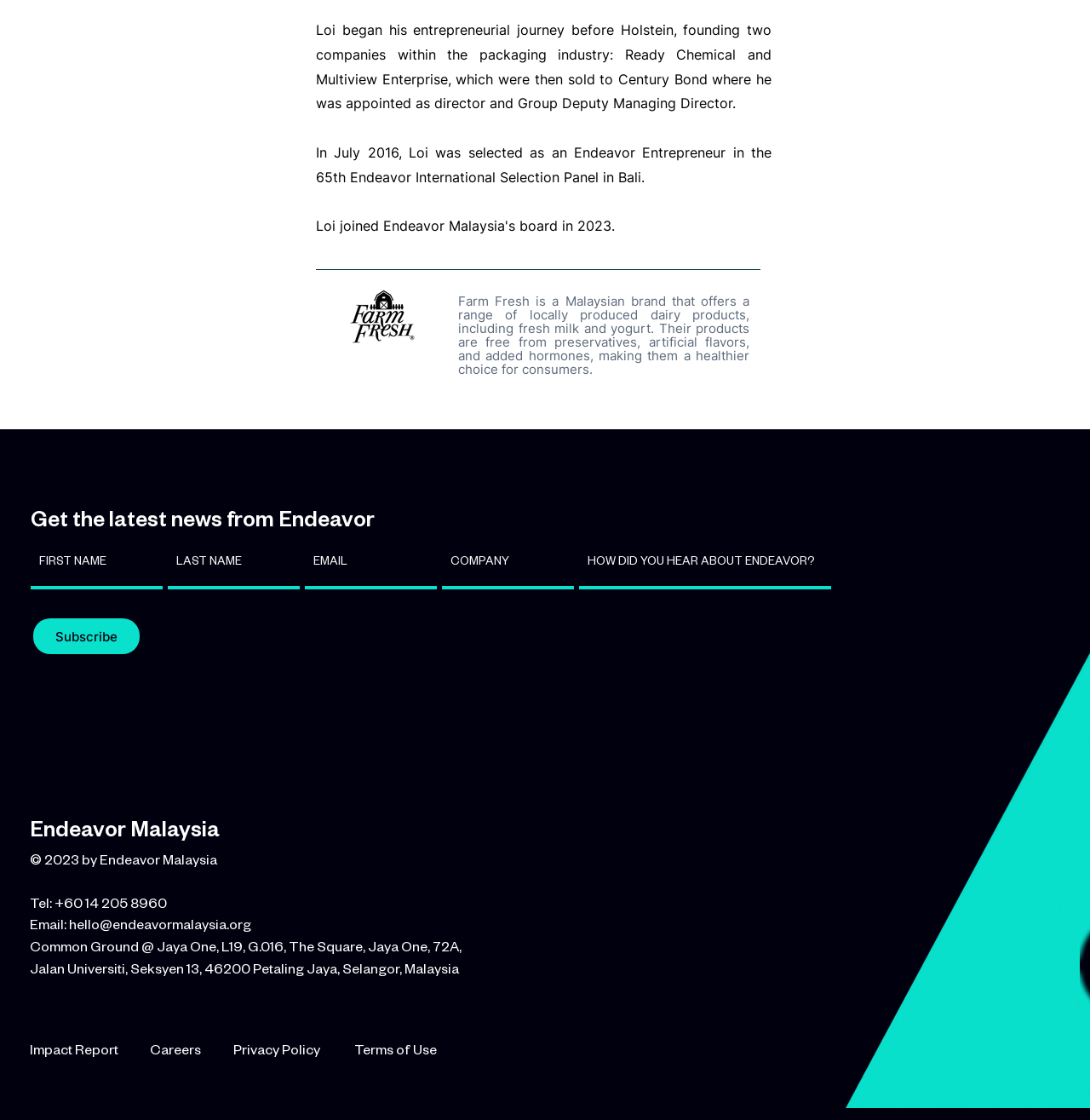Locate the bounding box coordinates of the element that should be clicked to execute the following instruction: "Read the Impact Report".

[0.027, 0.927, 0.109, 0.945]